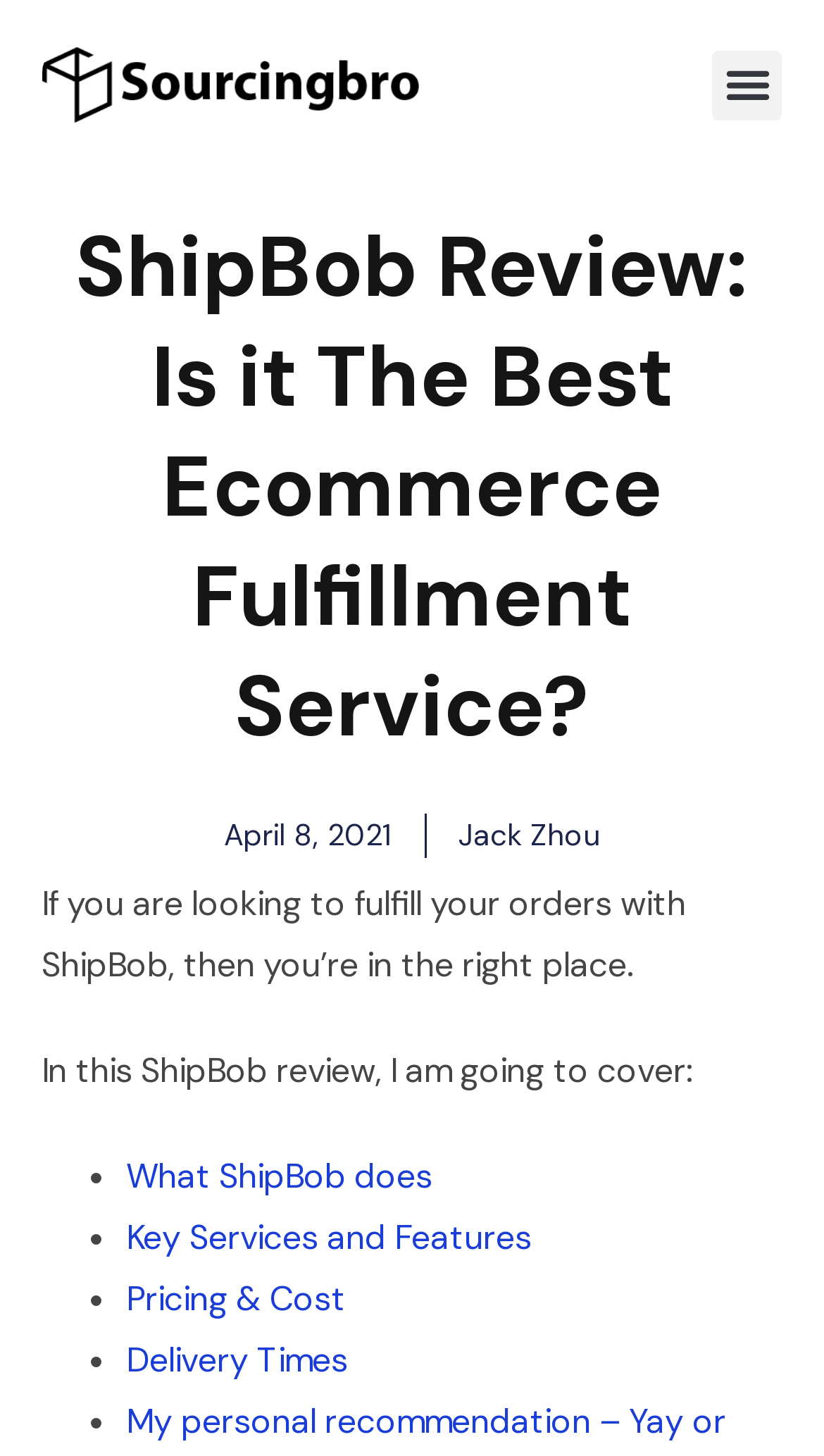What is the author's name?
Carefully examine the image and provide a detailed answer to the question.

The author's name can be found in the link element with the text 'Jack Zhou' which is located below the heading 'ShipBob Review: Is it The Best Ecommerce Fulfillment Service?'.